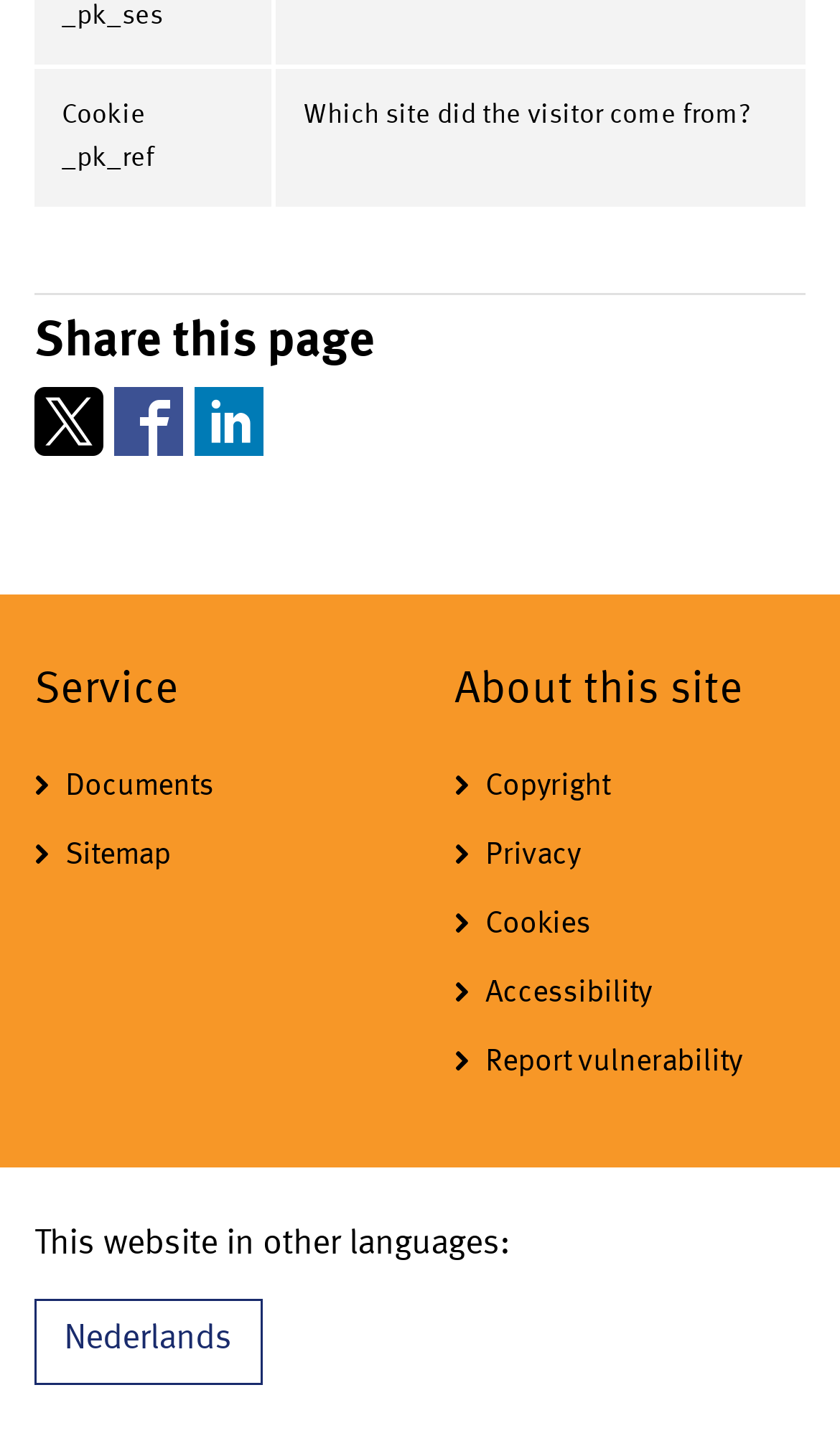Please answer the following question using a single word or phrase: 
What is the first item in the 'Service' section?

Documents